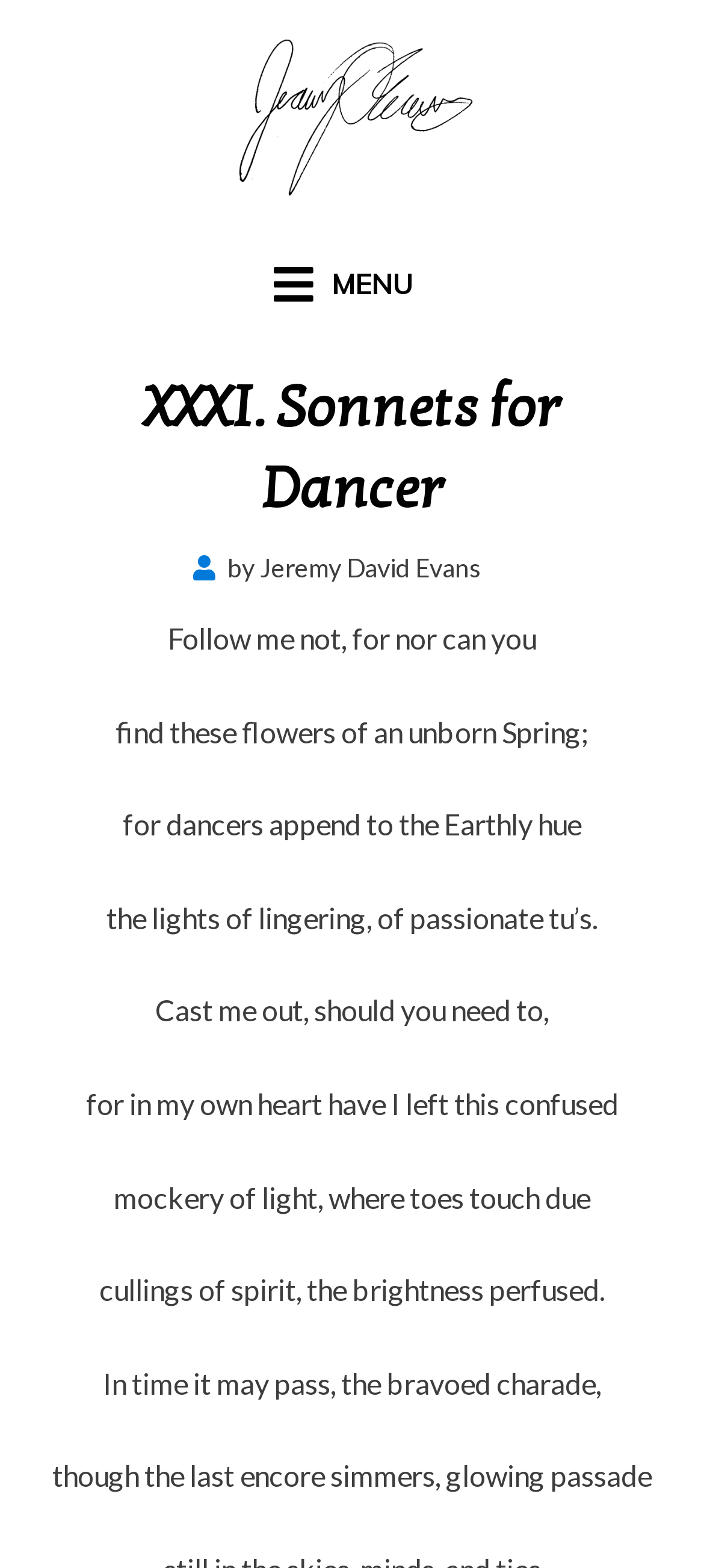How many lines are in the poem?
Answer with a single word or phrase by referring to the visual content.

10